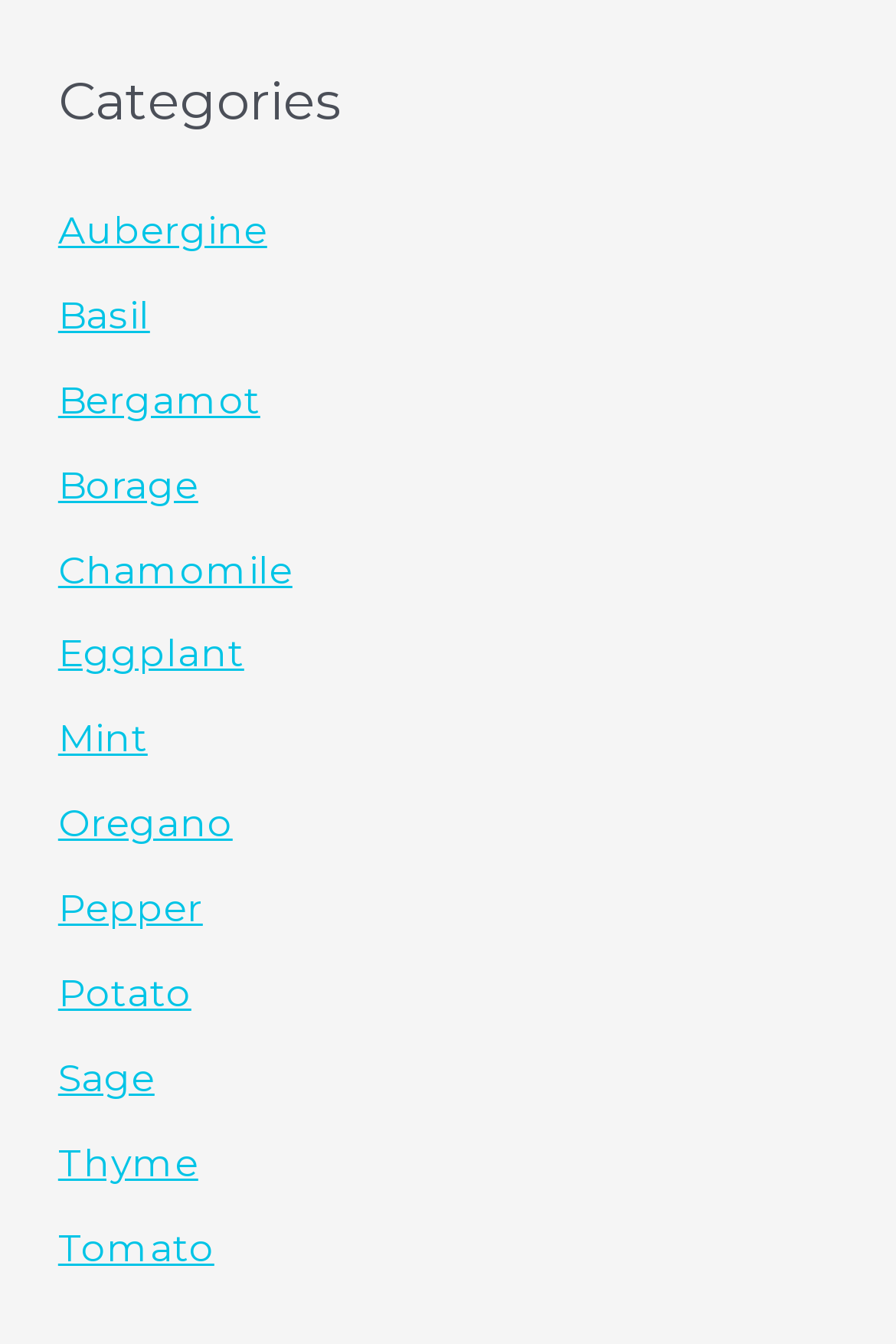Please identify the bounding box coordinates of the area that needs to be clicked to follow this instruction: "explore Bergamot options".

[0.065, 0.28, 0.29, 0.314]